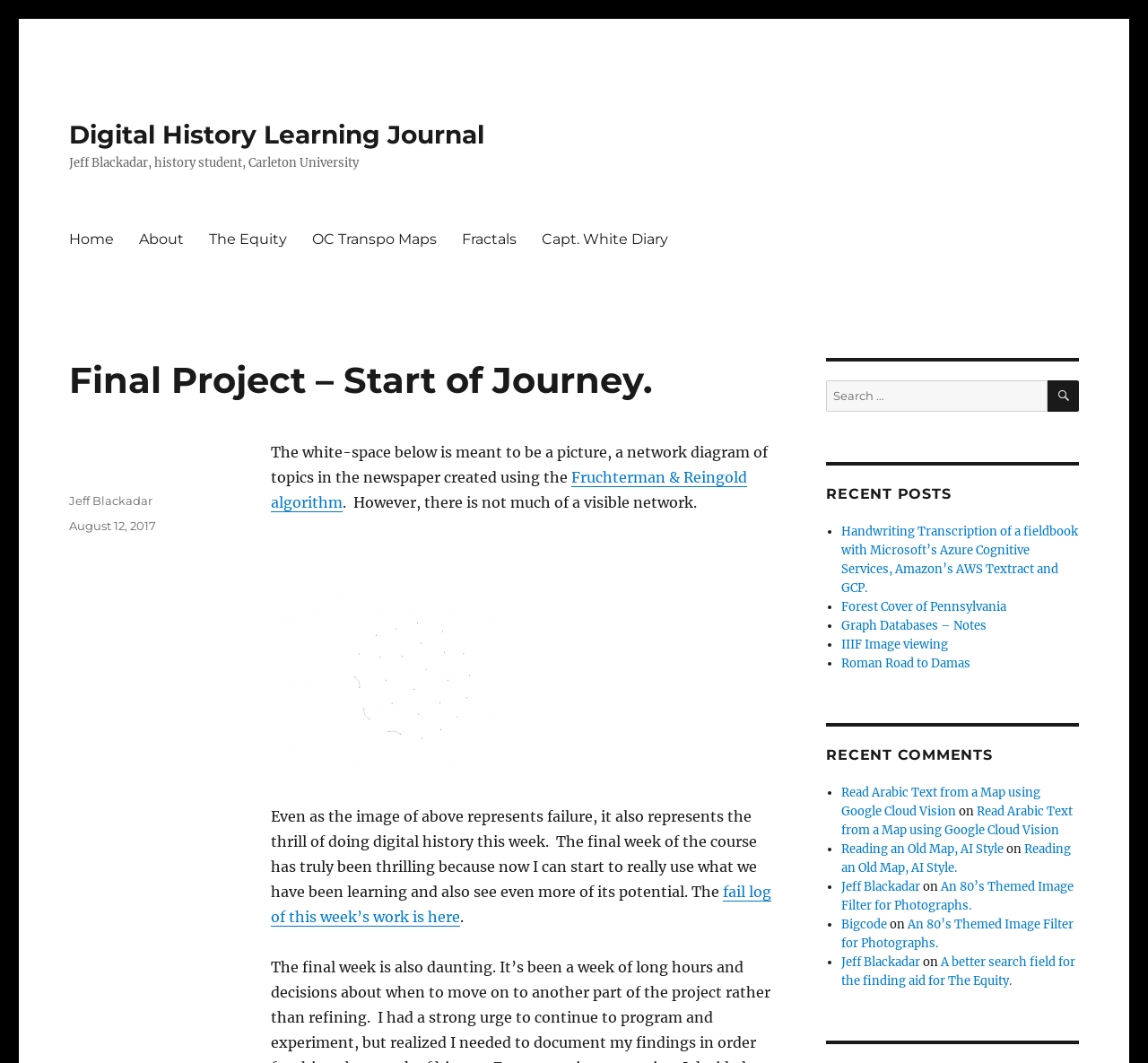What is the primary menu item after 'Home'?
Answer with a single word or phrase, using the screenshot for reference.

About